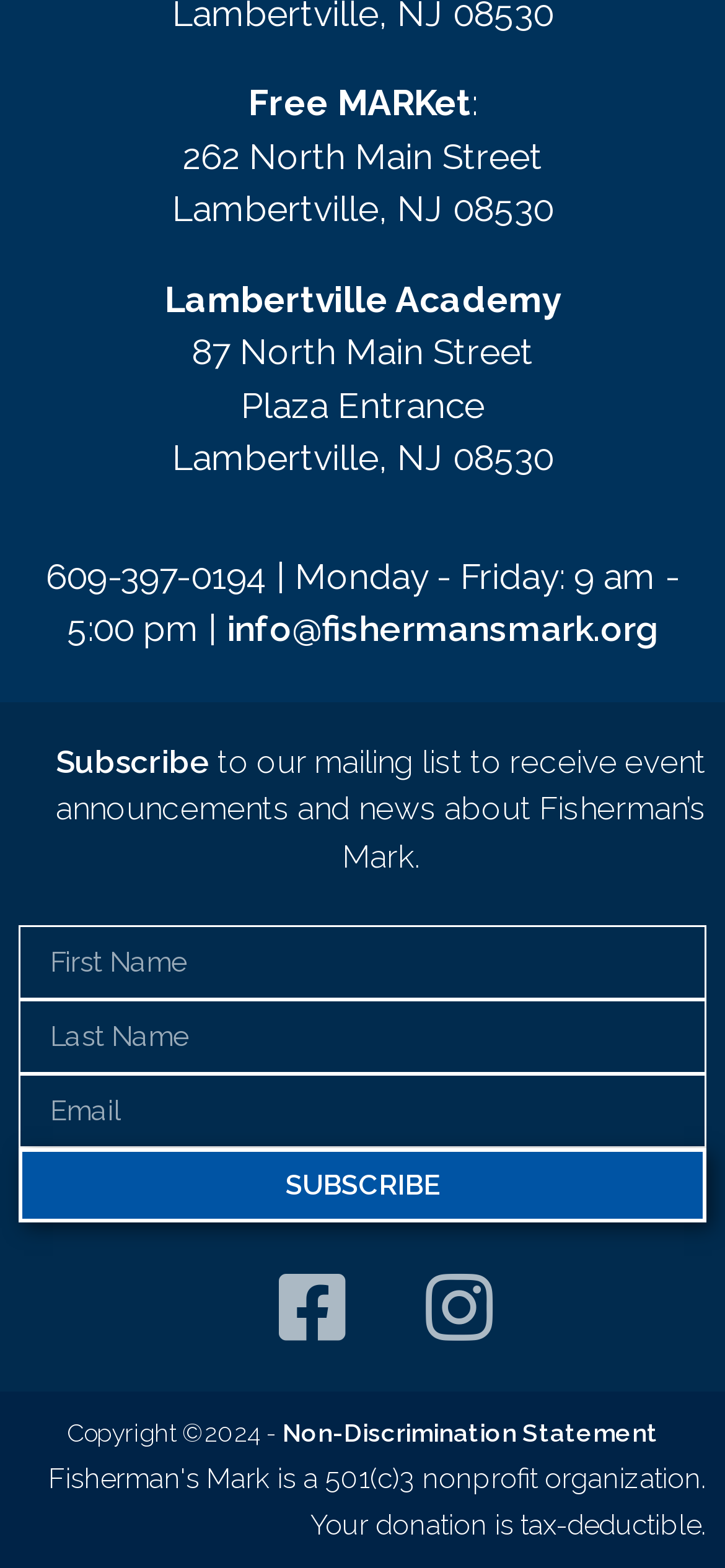What is the copyright year of the website?
Based on the screenshot, respond with a single word or phrase.

2024